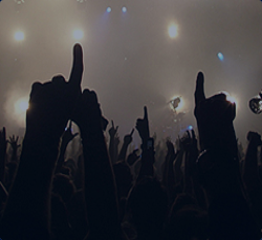Give a concise answer using one word or a phrase to the following question:
What is the purpose of the stage lights?

To create a vibrant atmosphere